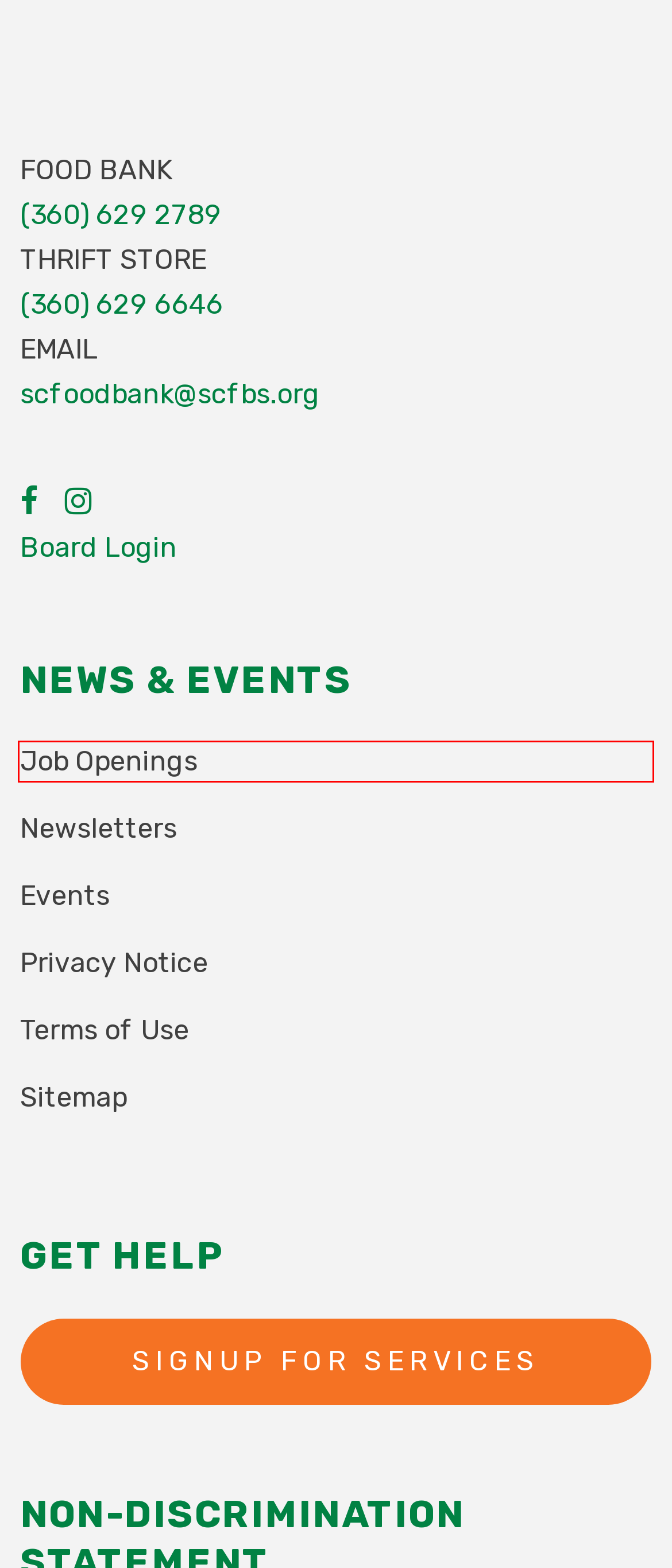Examine the screenshot of the webpage, noting the red bounding box around a UI element. Pick the webpage description that best matches the new page after the element in the red bounding box is clicked. Here are the candidates:
A. Board Login - Stanwood Camano Food Bank
B. Need food? We can help! | Stanwood Camano Food Bank
C. A Simple Gesture - Stanwood Camano Food Bank
D. Sitemap - Stanwood Camano Food Bank
E. Privacy Notice - Stanwood Camano Food Bank
F. Job Openings - Stanwood Camano Food Bank
G. Terms of Use - Stanwood Camano Food Bank
H. Newsletter - Stanwood Camano Food Bank

F